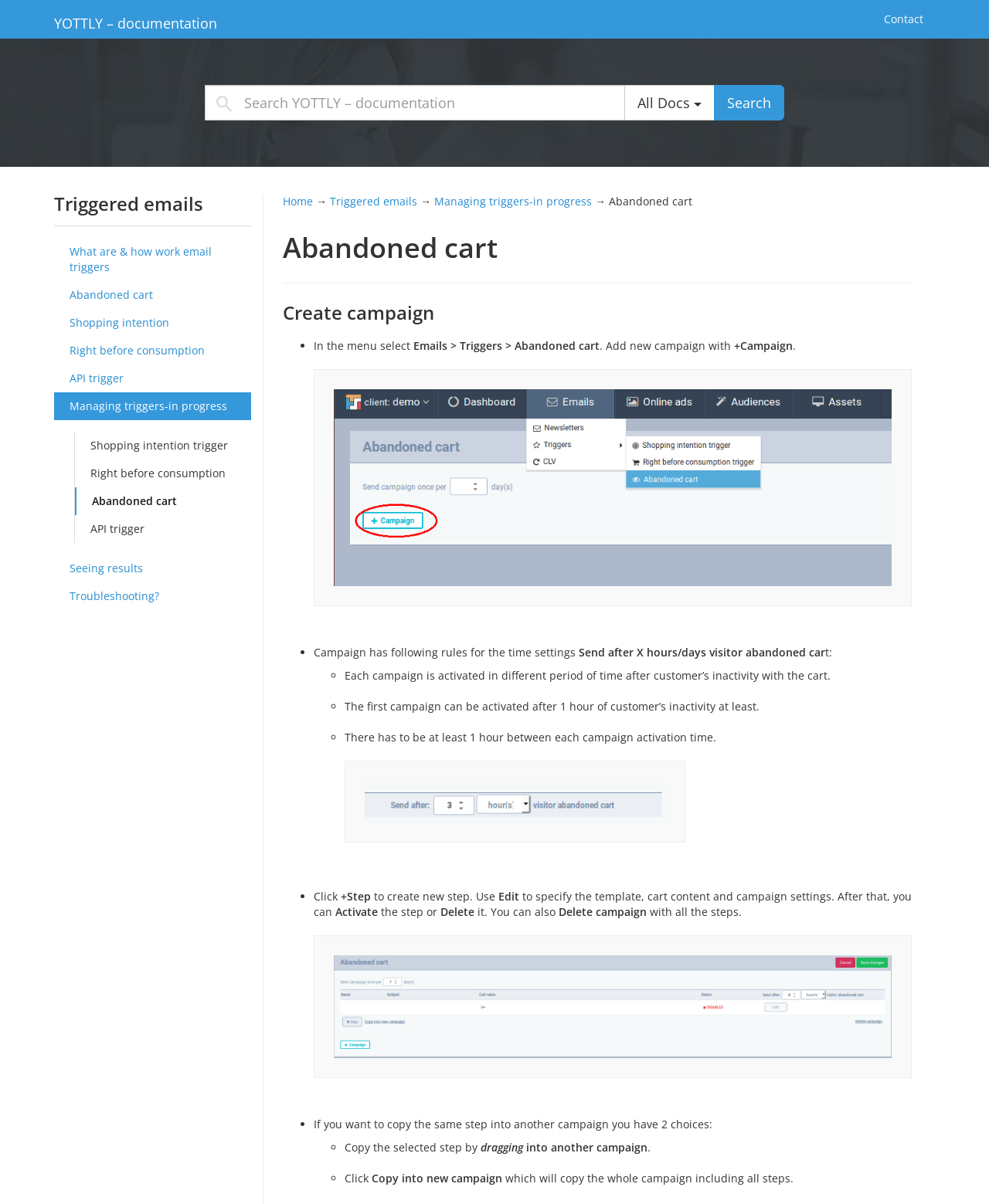Please find the bounding box coordinates of the element that you should click to achieve the following instruction: "Create a new campaign". The coordinates should be presented as four float numbers between 0 and 1: [left, top, right, bottom].

[0.286, 0.251, 0.922, 0.268]